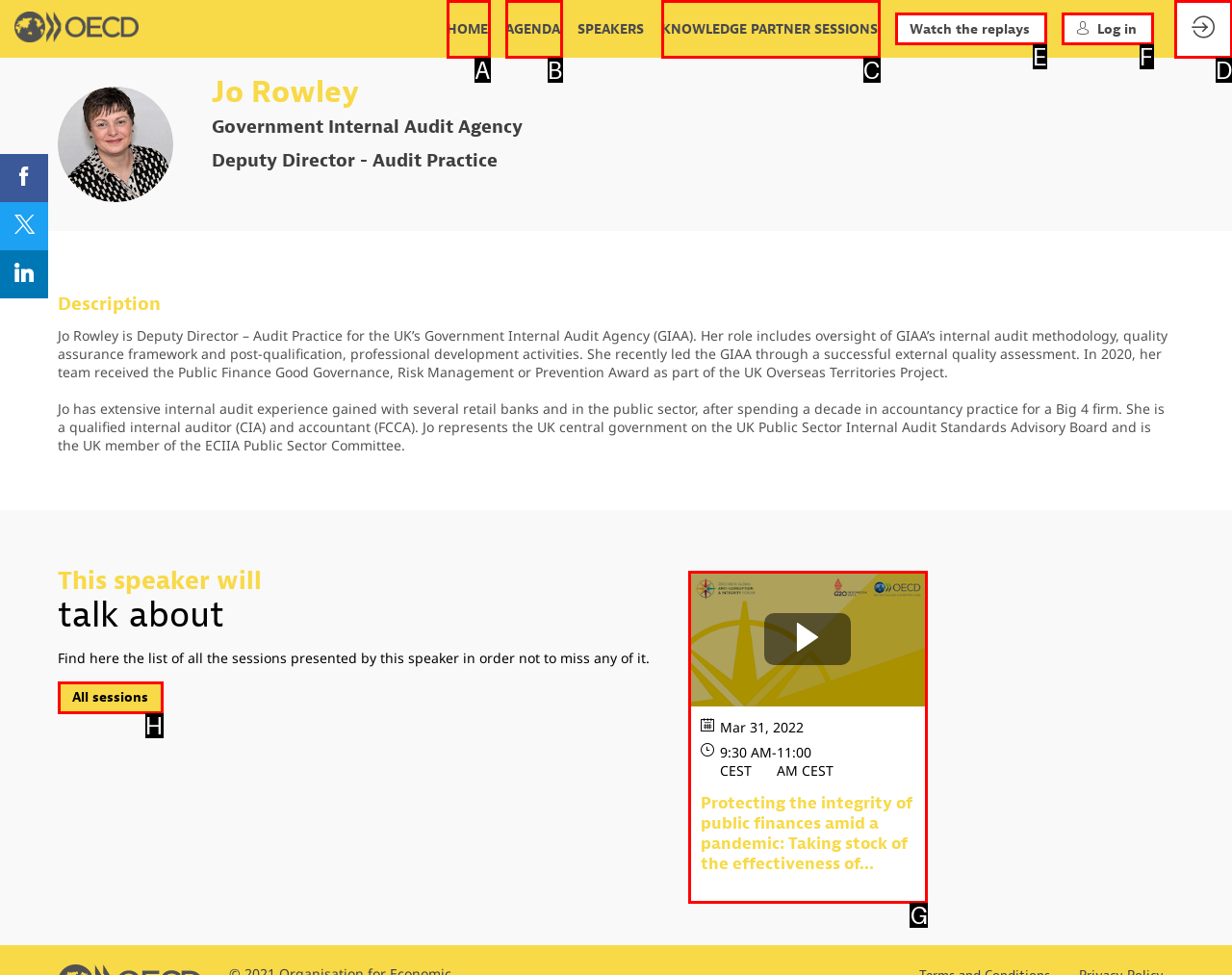Given the task: View the session 'Protecting the integrity of public finances amid a pandemic', point out the letter of the appropriate UI element from the marked options in the screenshot.

G